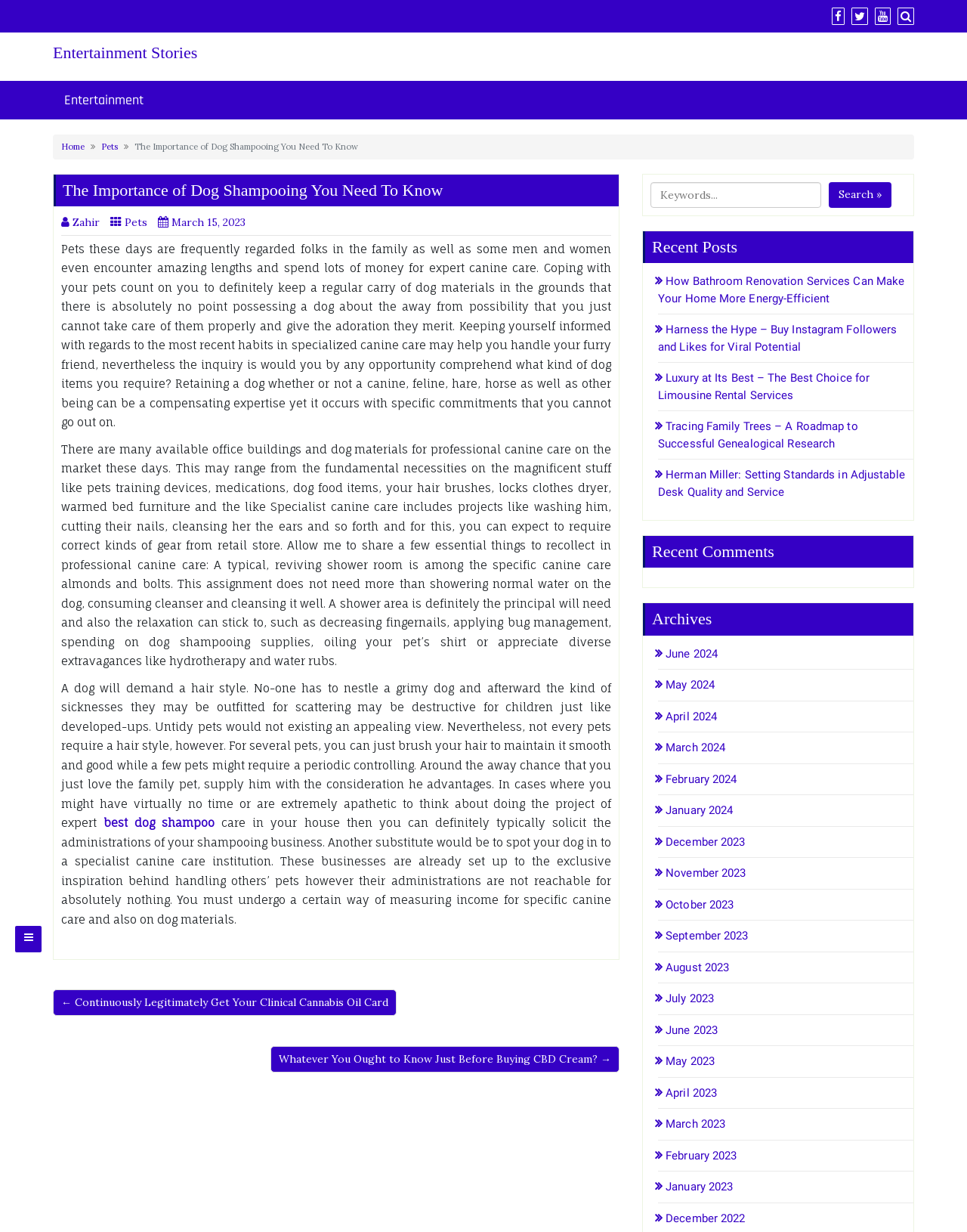Specify the bounding box coordinates of the area that needs to be clicked to achieve the following instruction: "Click on 'Entertainment Stories'".

[0.055, 0.036, 0.336, 0.05]